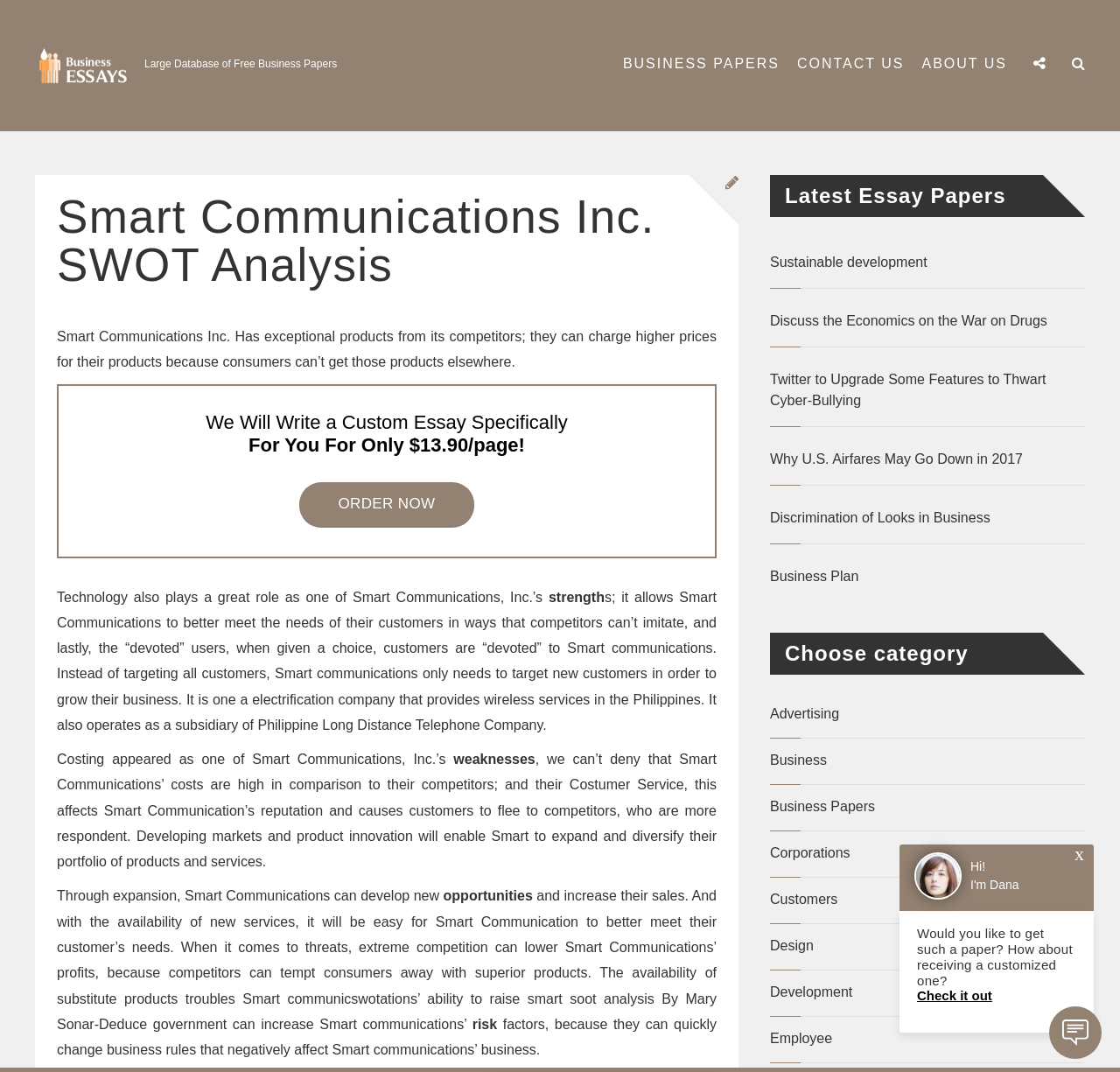Identify the bounding box coordinates of the clickable region necessary to fulfill the following instruction: "Explore the 'Business' category". The bounding box coordinates should be four float numbers between 0 and 1, i.e., [left, top, right, bottom].

[0.688, 0.702, 0.738, 0.716]